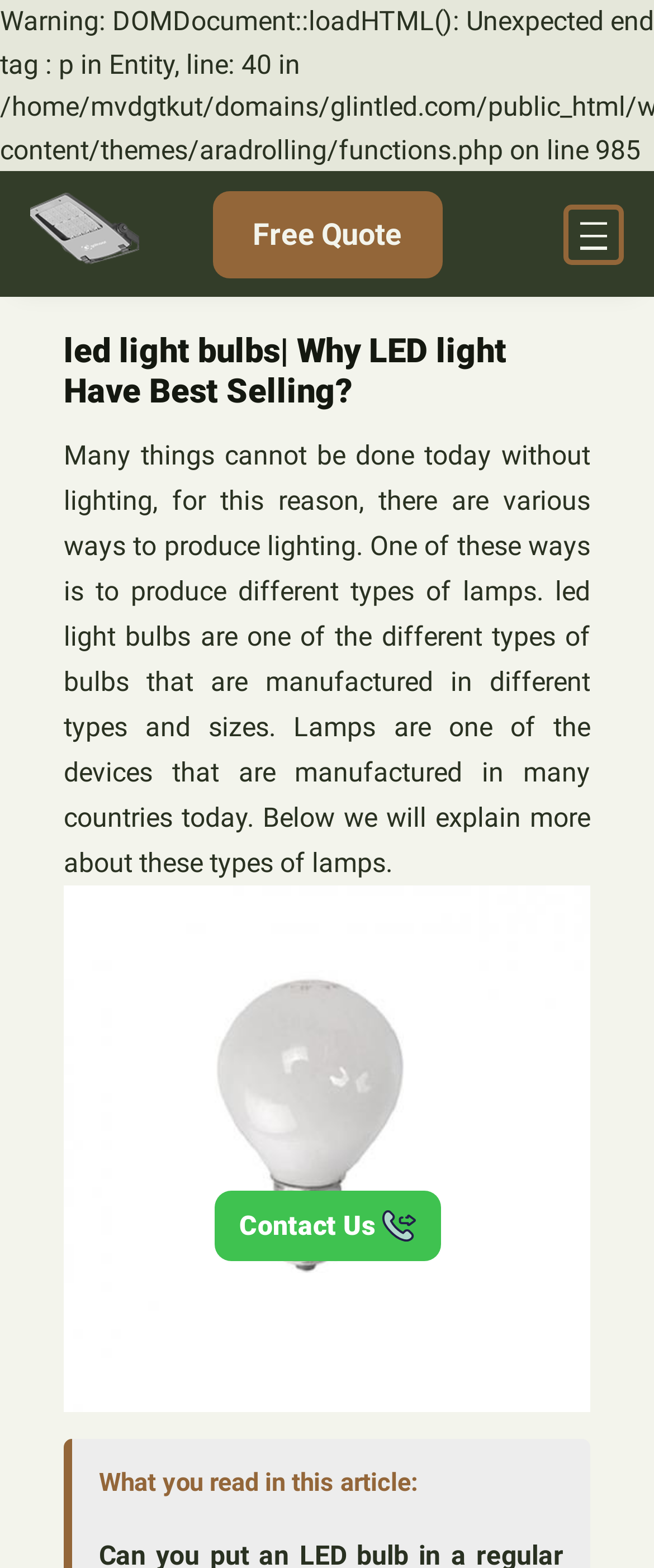Using the given description, provide the bounding box coordinates formatted as (top-left x, top-left y, bottom-right x, bottom-right y), with all values being floating point numbers between 0 and 1. Description: Free Quote

[0.324, 0.122, 0.676, 0.177]